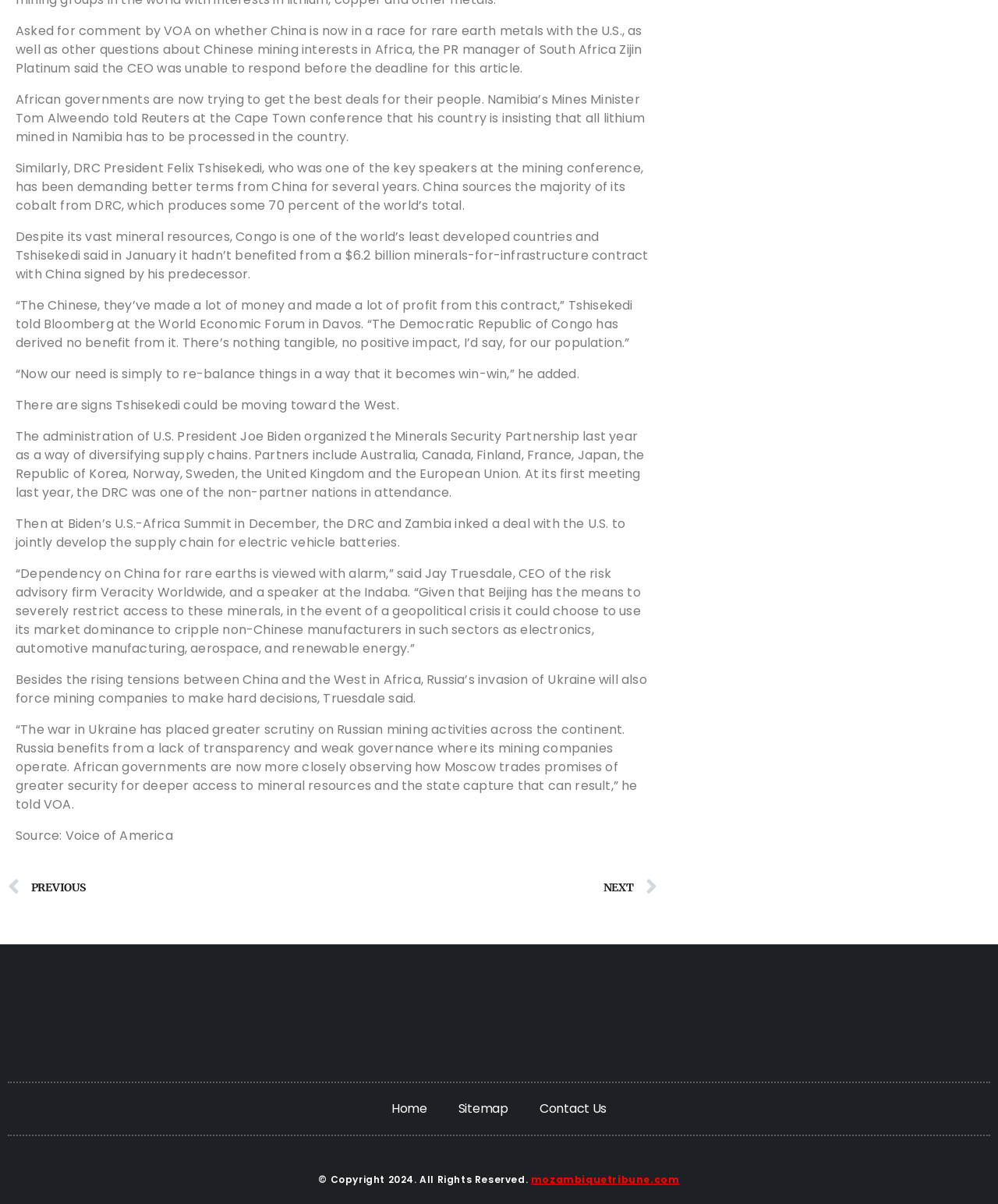What is the name of the website?
Using the image, answer in one word or phrase.

Mozambique Tribune